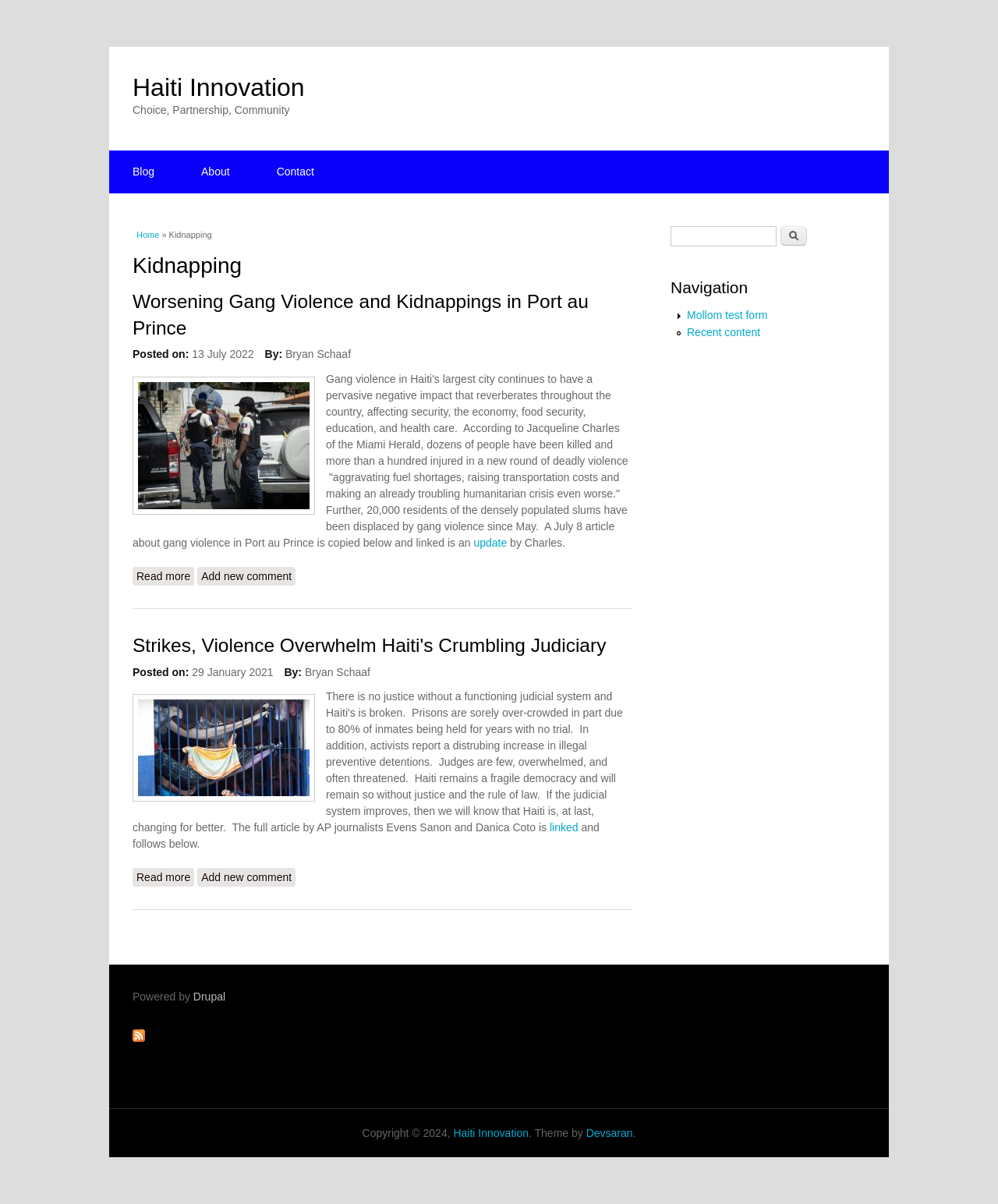Find the bounding box coordinates for the area that must be clicked to perform this action: "Click on the 'Contact' link".

[0.254, 0.125, 0.338, 0.16]